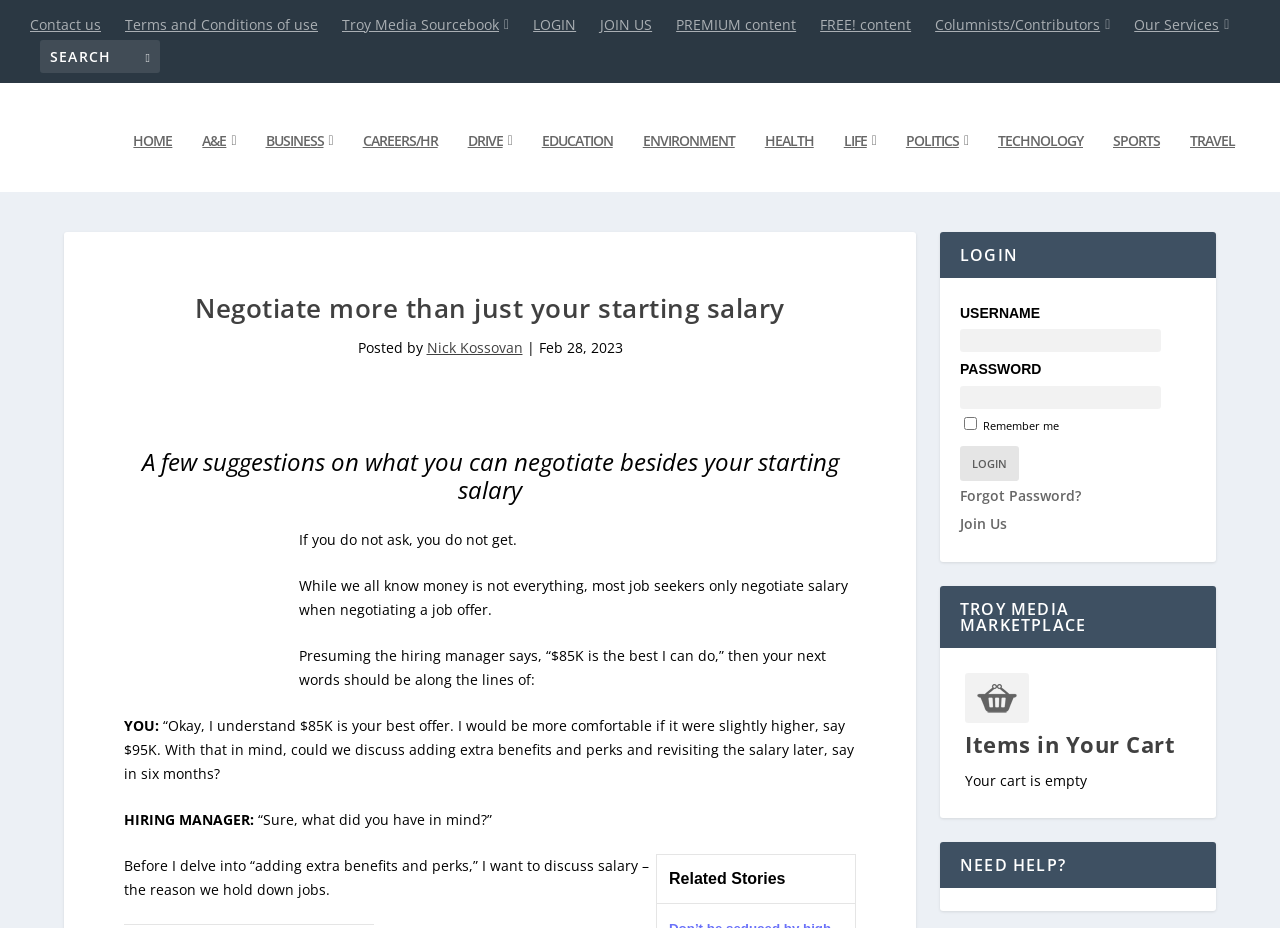What is the name of the website? Examine the screenshot and reply using just one word or a brief phrase.

TM Marketplace